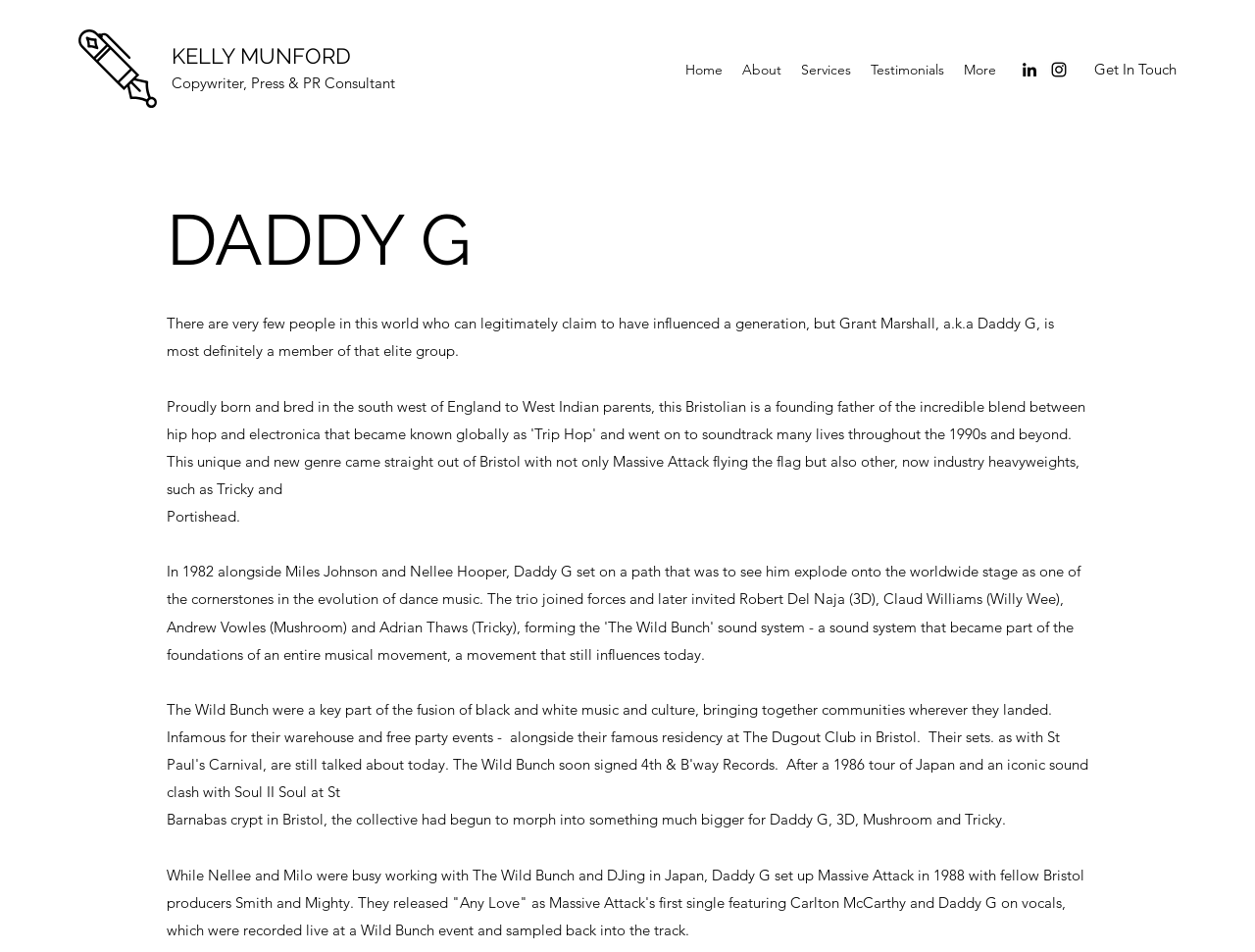Please determine the bounding box coordinates for the element that should be clicked to follow these instructions: "Get in touch with Daddy G".

[0.871, 0.059, 0.938, 0.088]